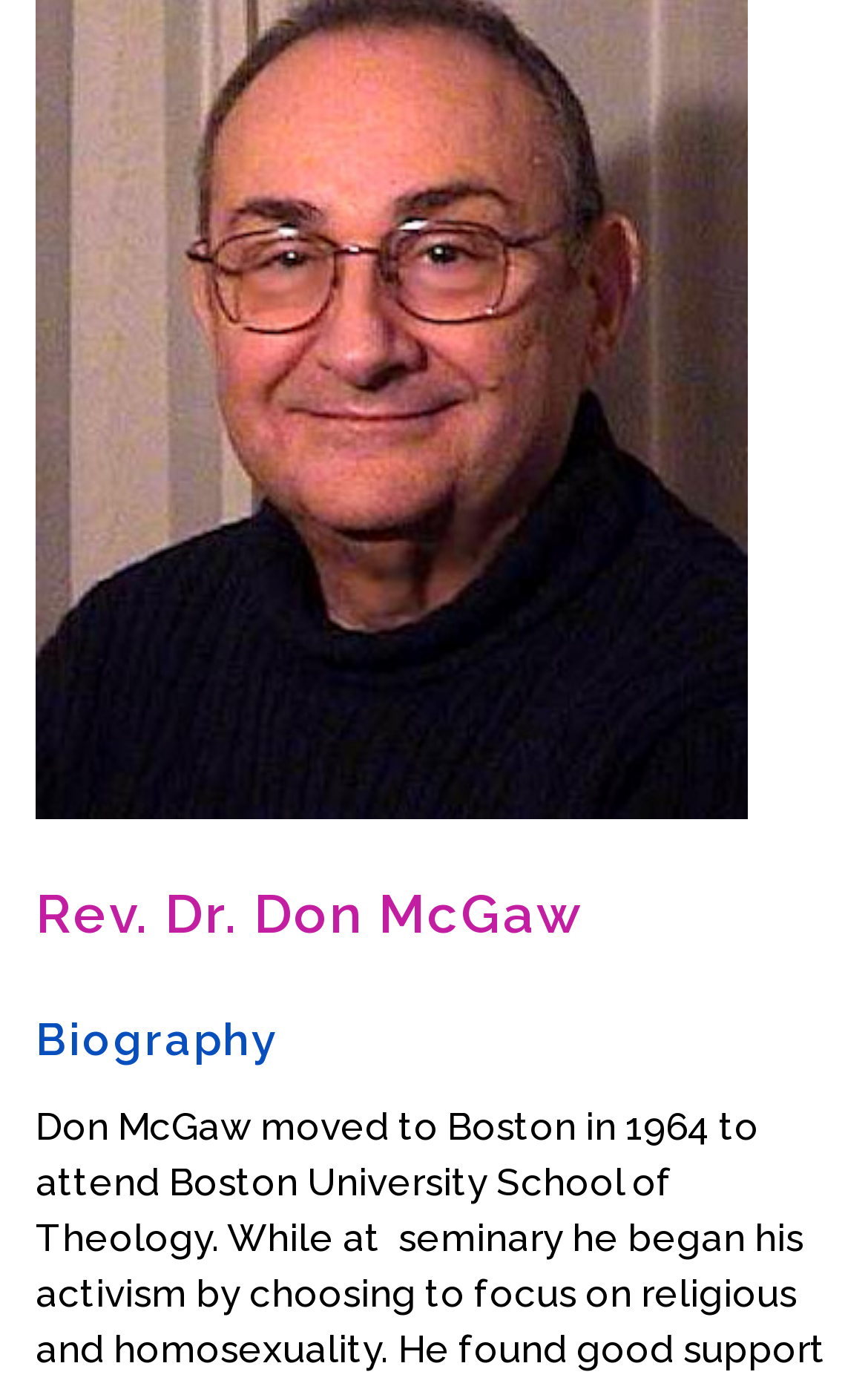Given the element description Education, predict the bounding box coordinates for the UI element in the webpage screenshot. The format should be (top-left x, top-left y, bottom-right x, bottom-right y), and the values should be between 0 and 1.

[0.0, 0.433, 0.293, 0.51]